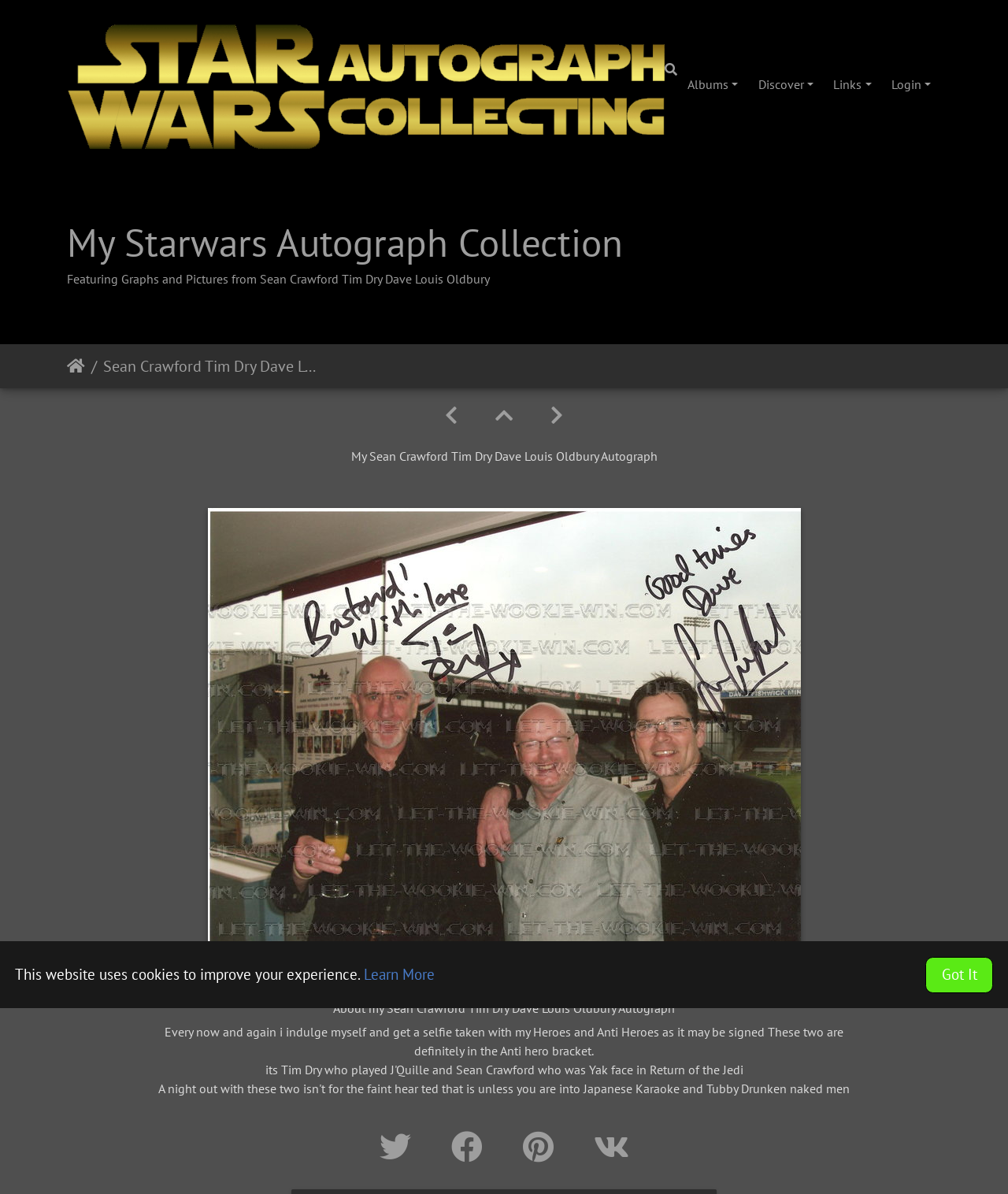Please determine the bounding box of the UI element that matches this description: title="Next : David Church". The coordinates should be given as (top-left x, top-left y, bottom-right x, bottom-right y), with all values between 0 and 1.

[0.527, 0.337, 0.577, 0.359]